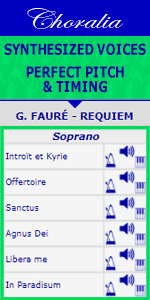What is the name of the composer of the Requiem?
Refer to the screenshot and respond with a concise word or phrase.

Gabriel Fauré